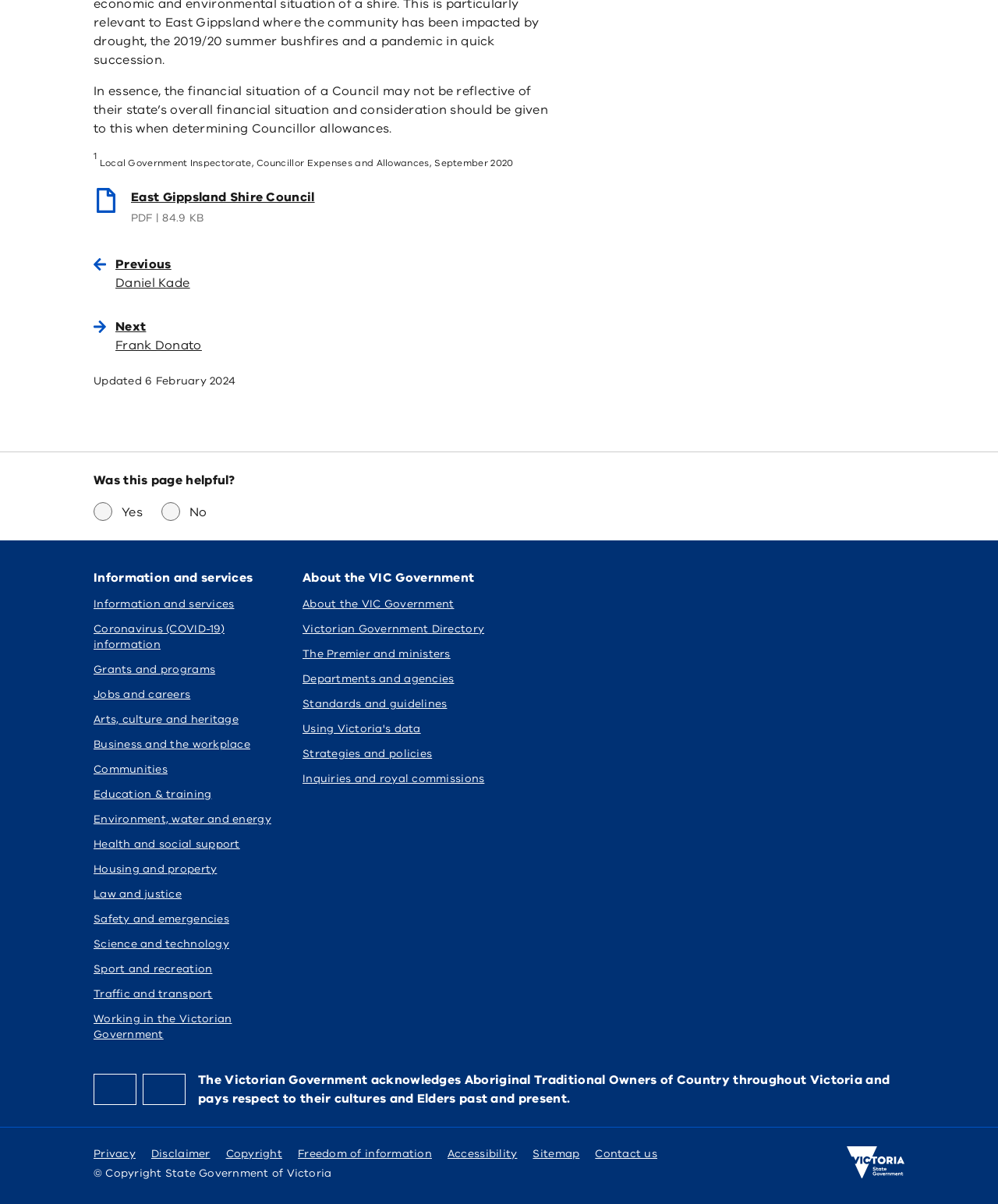Please locate the bounding box coordinates of the element's region that needs to be clicked to follow the instruction: "Follow Chikara on social media". The bounding box coordinates should be provided as four float numbers between 0 and 1, i.e., [left, top, right, bottom].

None